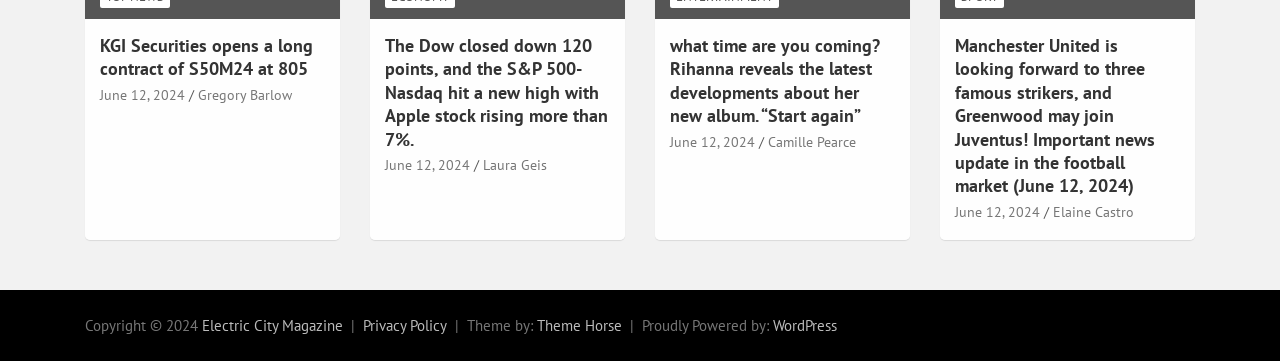Please determine the bounding box coordinates for the UI element described as: "WordPress".

[0.604, 0.876, 0.654, 0.929]